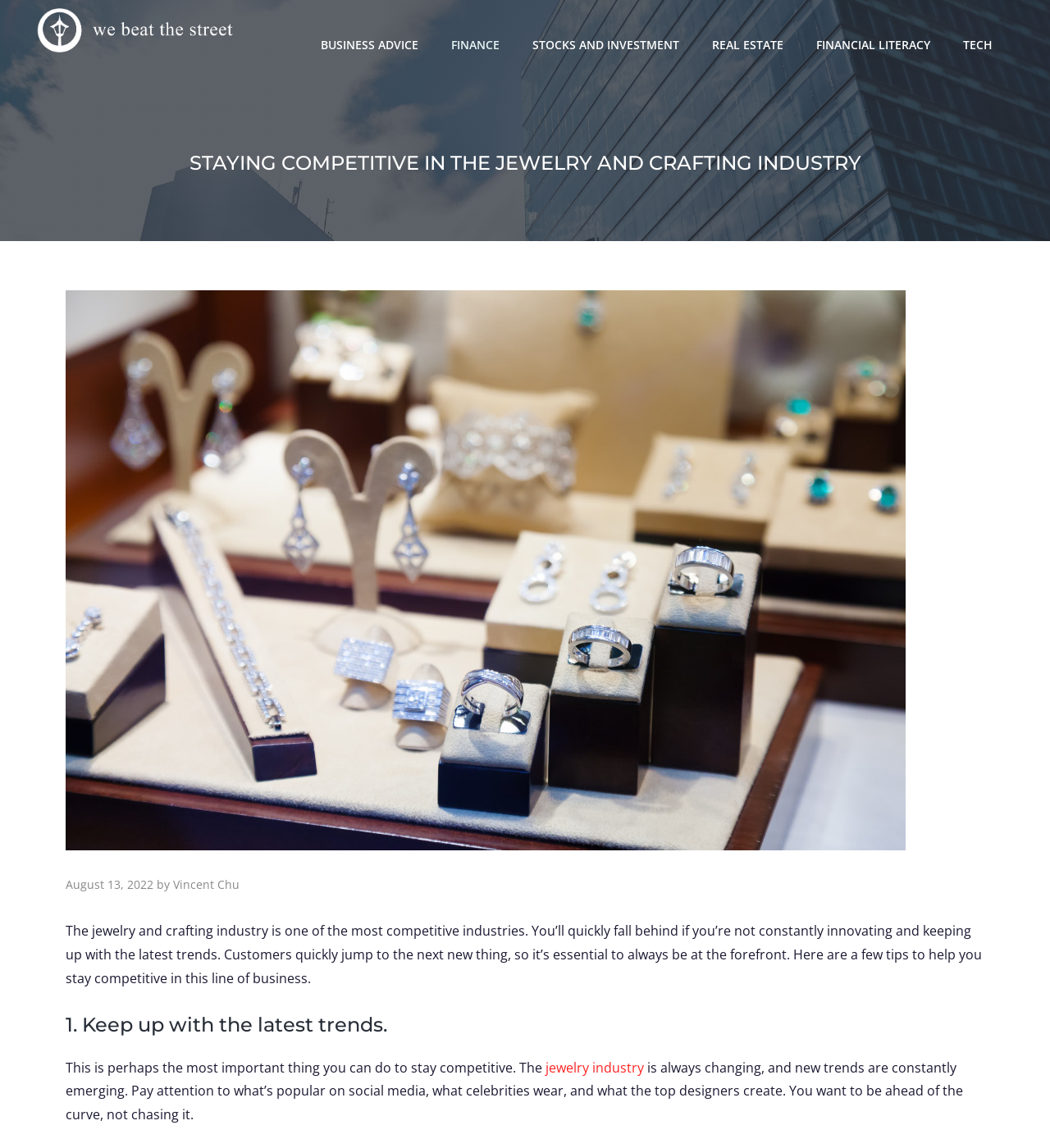Highlight the bounding box of the UI element that corresponds to this description: "Finance".

[0.414, 0.007, 0.491, 0.071]